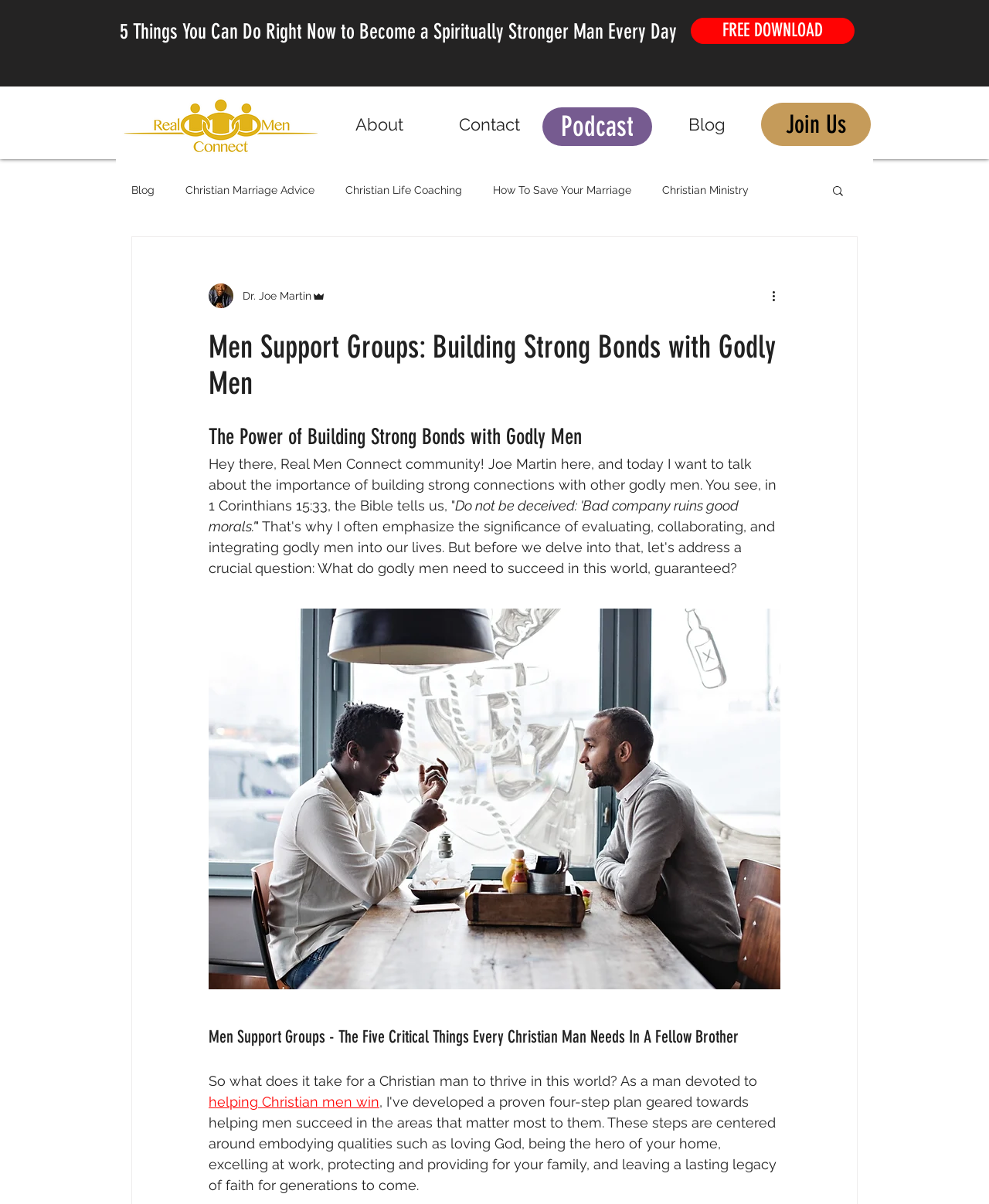Locate the bounding box of the UI element described by: "DOWNLOAD PRODUCT LIST" in the given webpage screenshot.

None